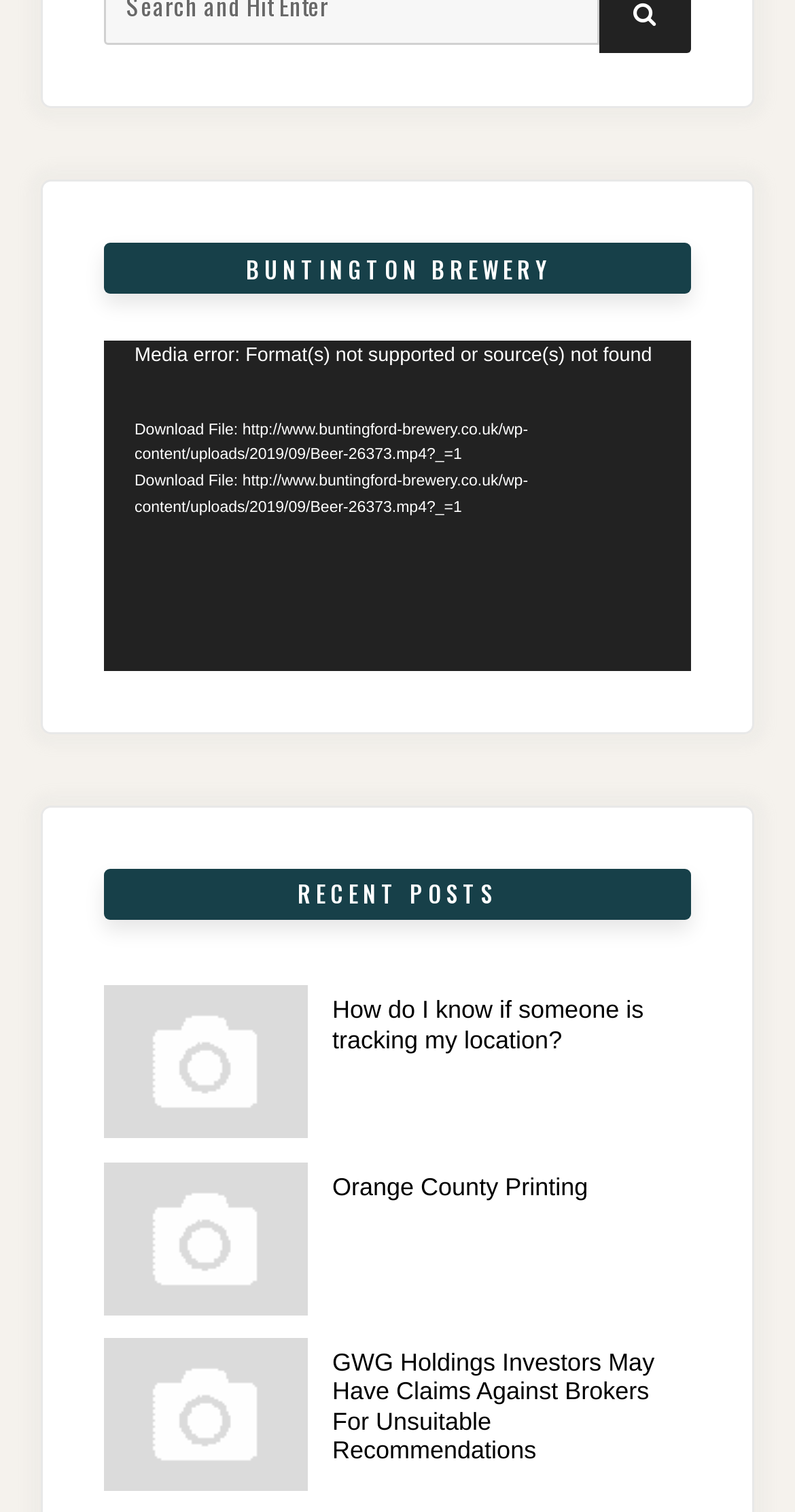Answer briefly with one word or phrase:
What is the error message displayed in the video player?

Media error: Format(s) not supported or source(s) not found